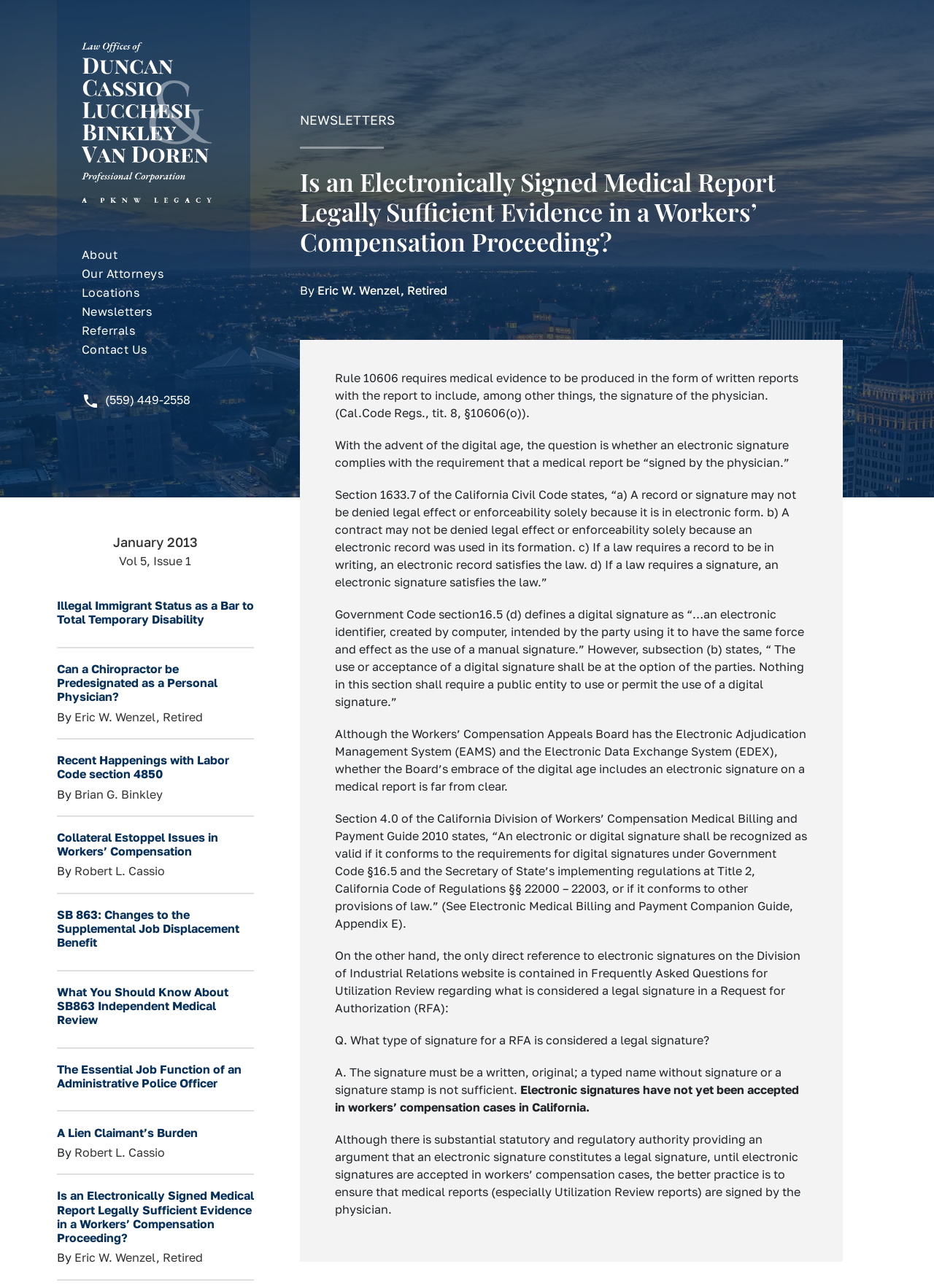Give a full account of the webpage's elements and their arrangement.

This webpage appears to be a newsletter or article page from the Law Offices of Duncan, Cassio, Lucchesi, Binkley & Van Doren - Professional Corporation. At the top of the page, there is a heading with the law firm's name, accompanied by an image of the firm's logo. Below this, there are several links to different sections of the website, including "About", "Our Attorneys", "Locations", "Newsletters", "Referrals", and "Contact Us". 

To the right of these links, there is a phone number with an accompanying image. 

The main content of the page is divided into two sections. The left section contains a list of links to various newsletters or articles, each with a title and the author's name. The titles of the articles include "Illegal Immigrant Status as a Bar to Total Temporary Disability", "Can a Chiropractor be Predesignated as a Personal Physician?", and "Is an Electronically Signed Medical Report Legally Sufficient Evidence in a Workers’ Compensation Proceeding?".

The right section of the page contains the main article, which is titled "Is an Electronically Signed Medical Report Legally Sufficient Evidence in a Workers’ Compensation Proceeding?". The article is written by Eric W. Wenzel, Retired, and discusses the legal implications of electronic signatures on medical reports in workers' compensation cases in California. The article cites various laws and regulations, including Rule 10606, Section 1633.7 of the California Civil Code, and Government Code section 16.5. 

At the bottom of the page, there is a footer section with the date "January 2013" and the issue number "Vol 5, Issue 1".